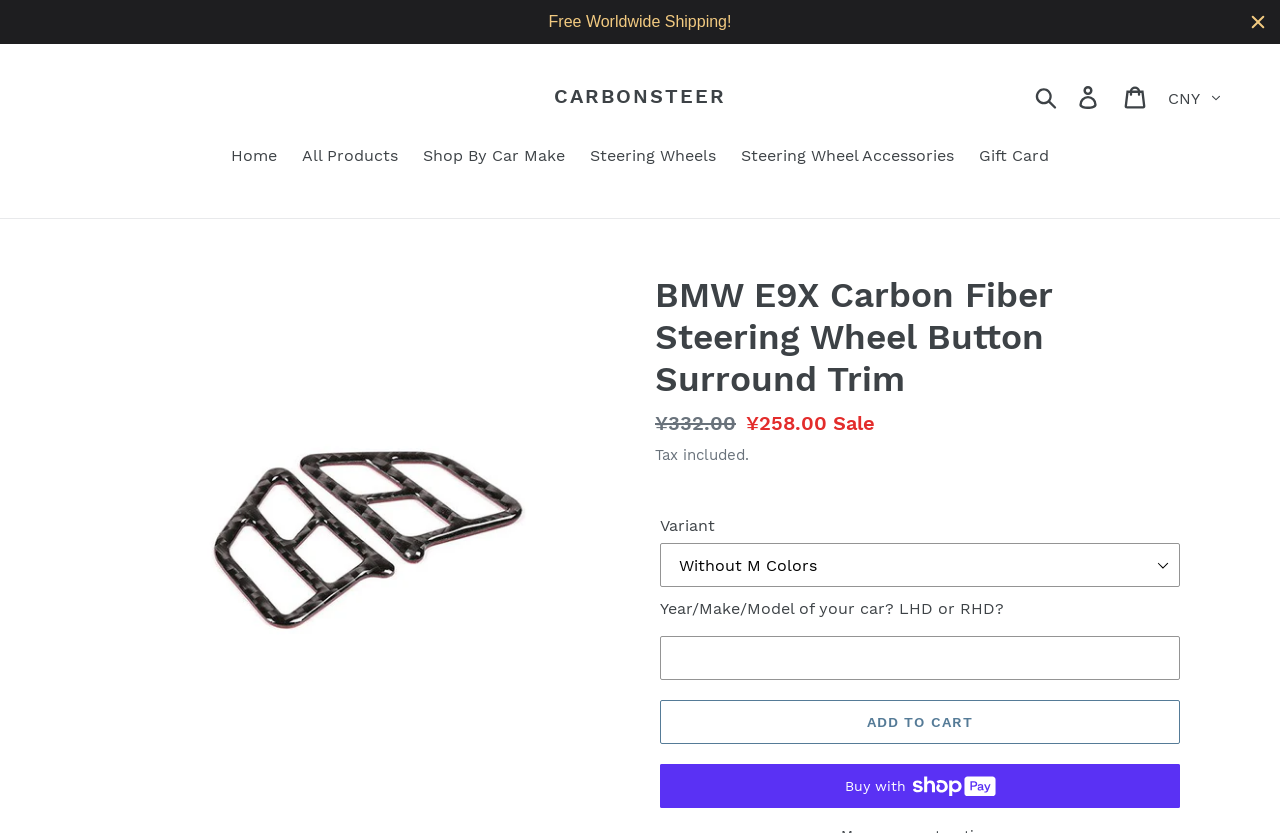Pinpoint the bounding box coordinates of the area that should be clicked to complete the following instruction: "Select a currency". The coordinates must be given as four float numbers between 0 and 1, i.e., [left, top, right, bottom].

[0.906, 0.094, 0.957, 0.141]